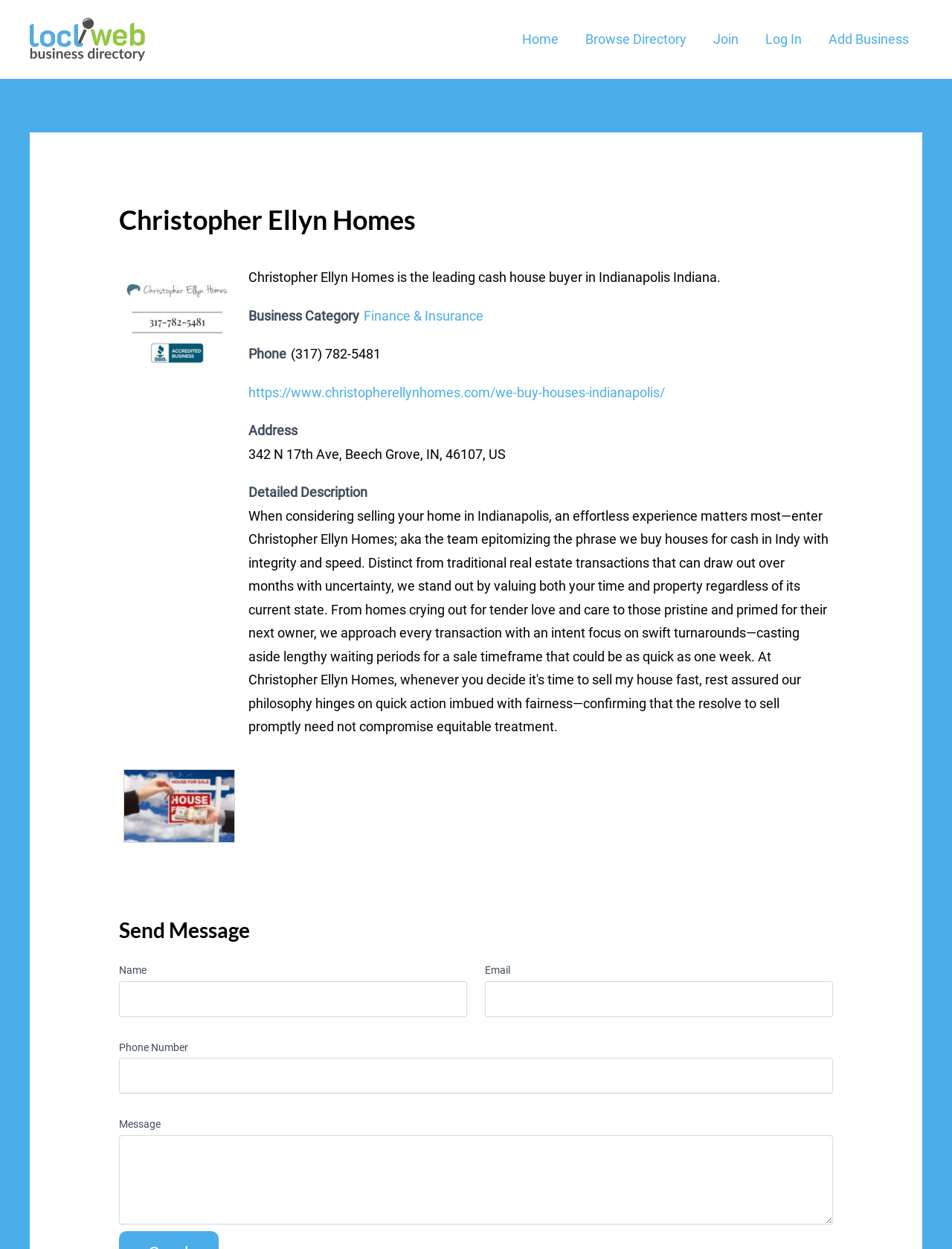Identify the bounding box coordinates of the part that should be clicked to carry out this instruction: "Click the Facebook icon".

None